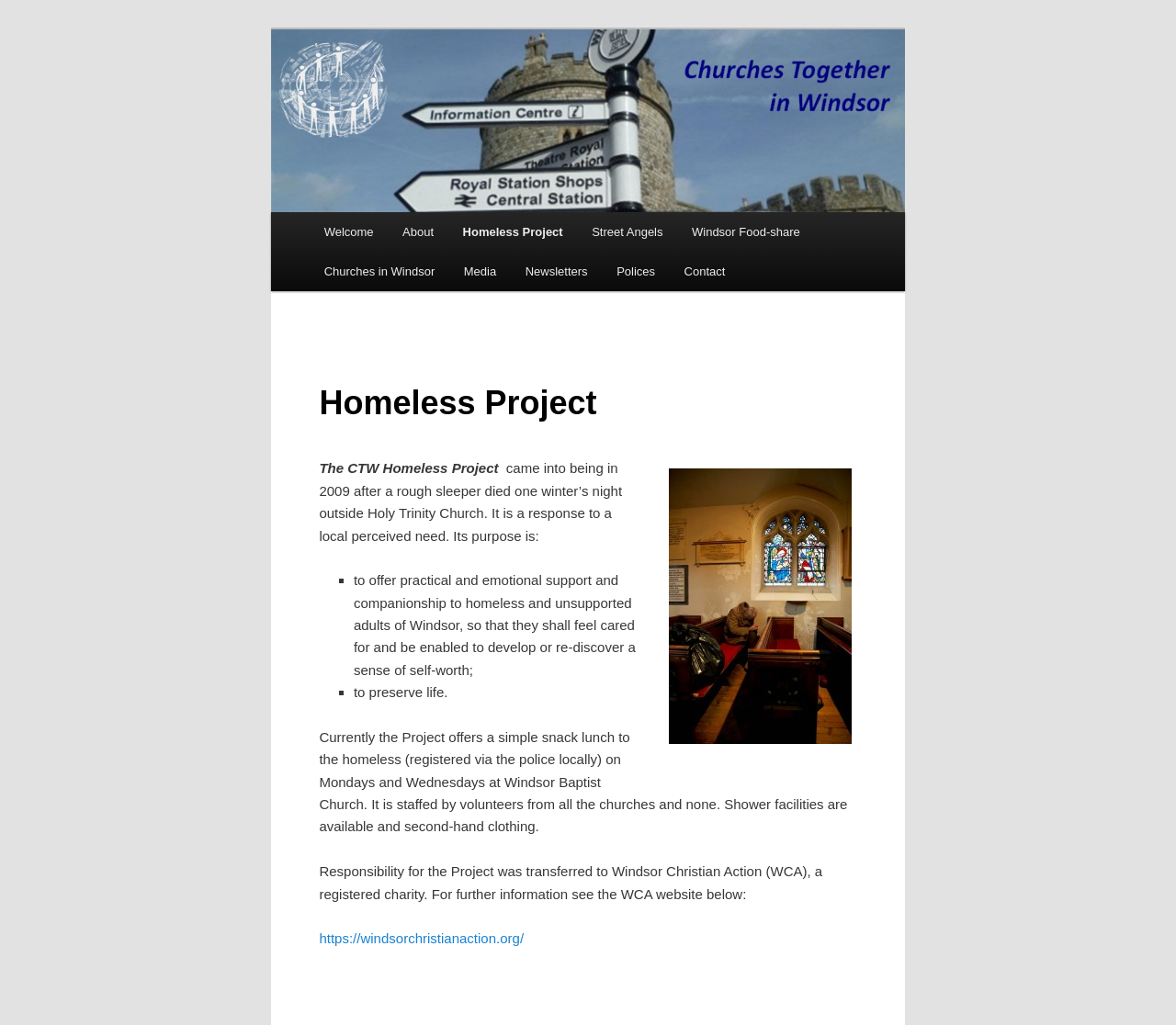Can you find the bounding box coordinates for the element that needs to be clicked to execute this instruction: "Read the 'Welcome' page"? The coordinates should be given as four float numbers between 0 and 1, i.e., [left, top, right, bottom].

[0.263, 0.207, 0.33, 0.246]